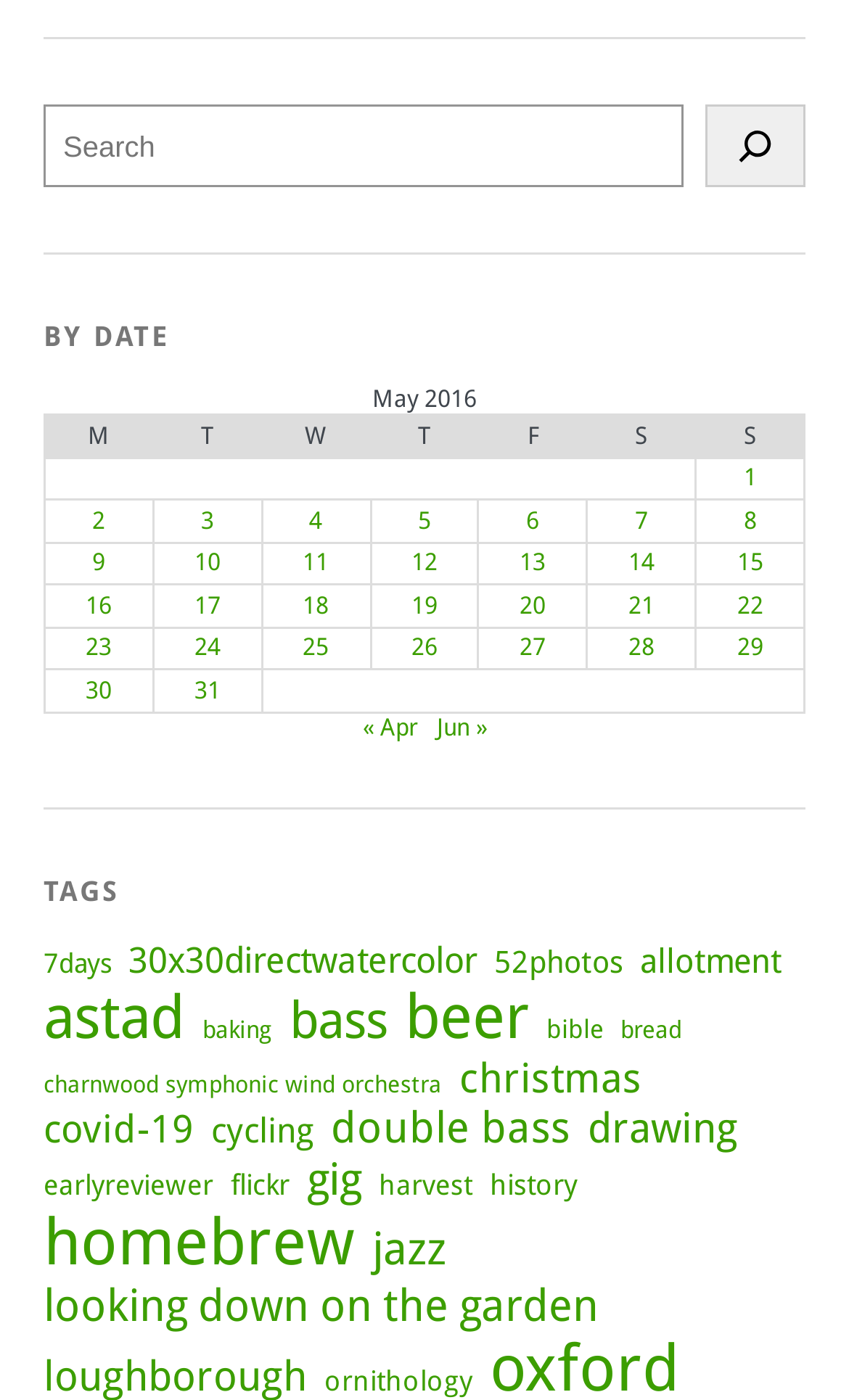Bounding box coordinates are specified in the format (top-left x, top-left y, bottom-right x, bottom-right y). All values are floating point numbers bounded between 0 and 1. Please provide the bounding box coordinate of the region this sentence describes: double bass

[0.39, 0.787, 0.672, 0.823]